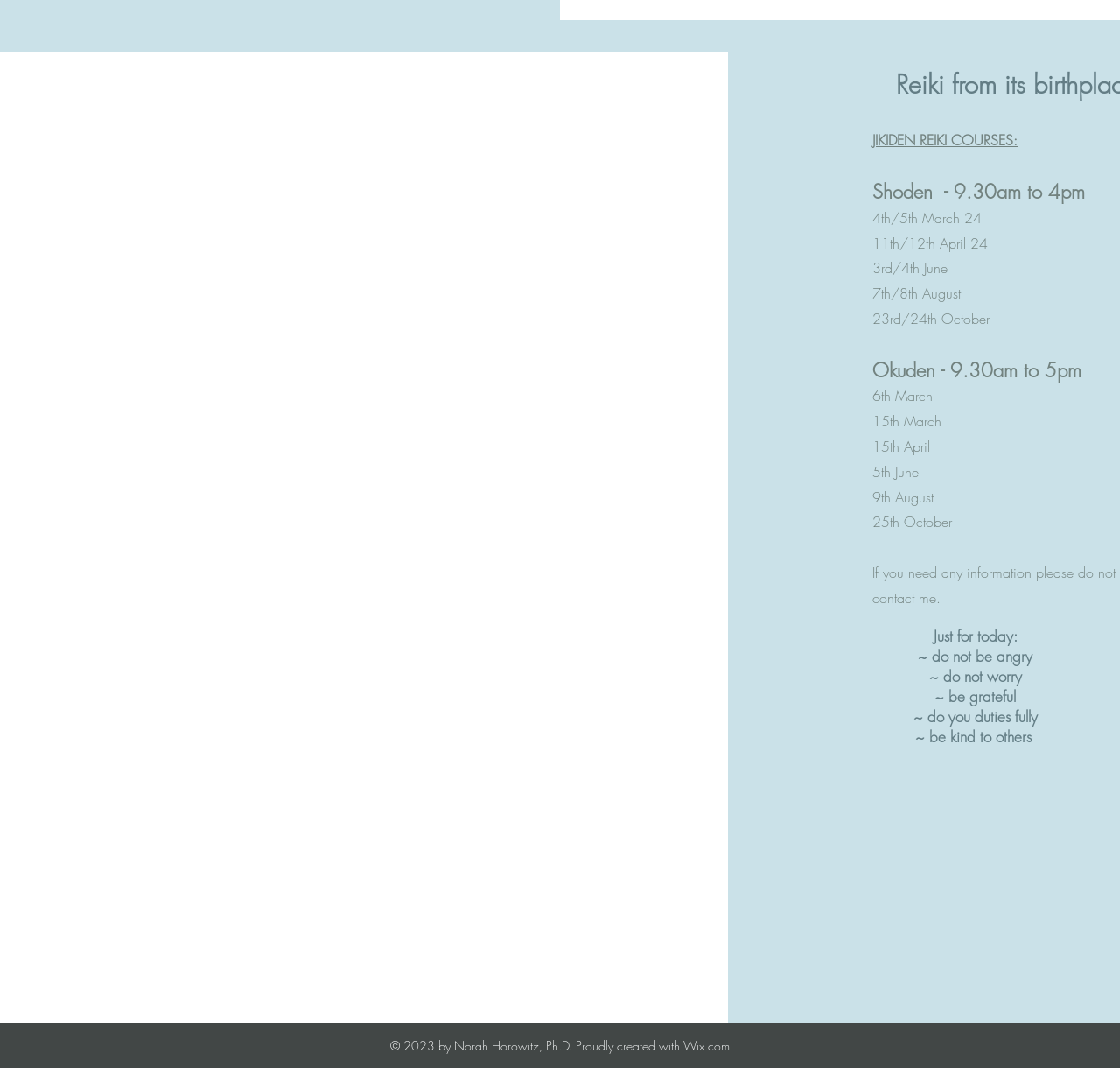From the screenshot, find the bounding box of the UI element matching this description: "Careers". Supply the bounding box coordinates in the form [left, top, right, bottom], each a float between 0 and 1.

None